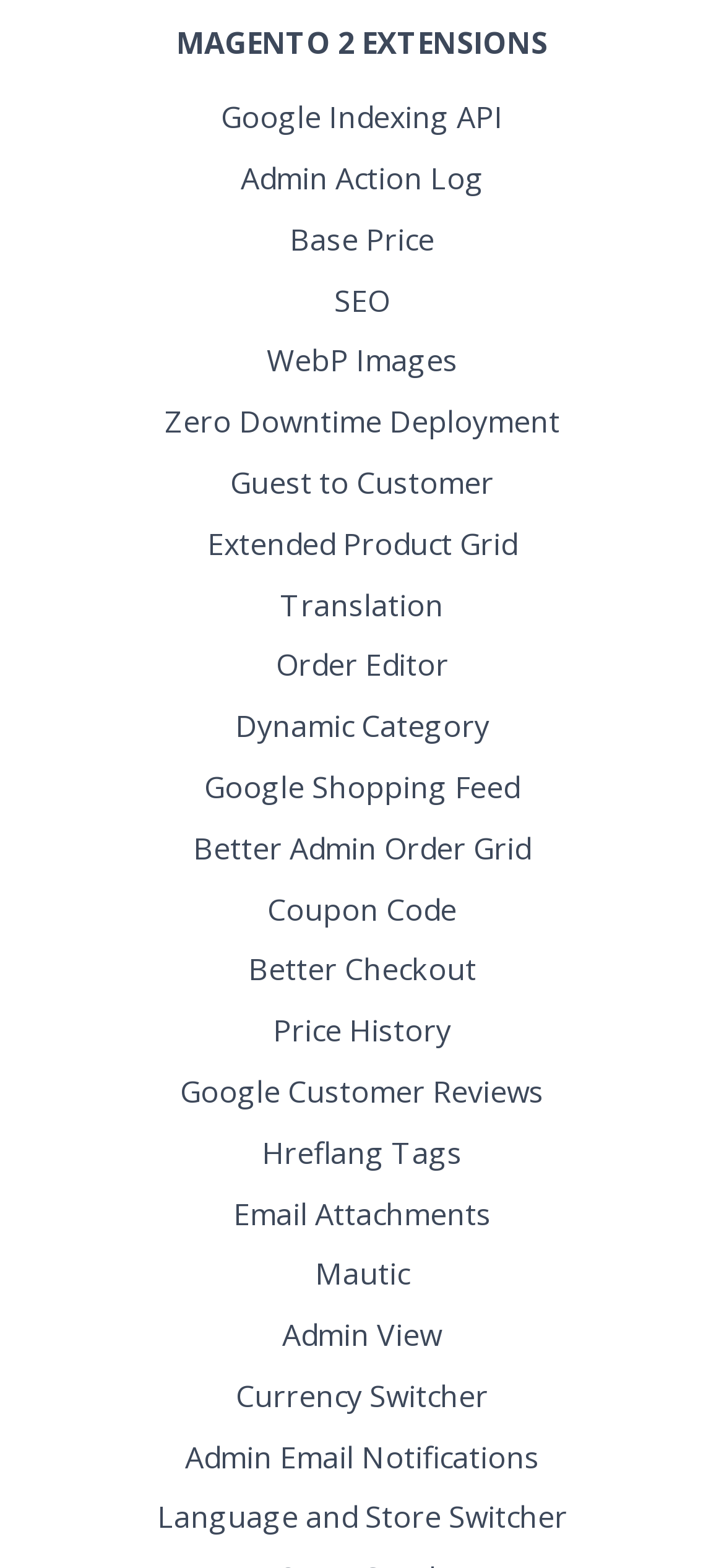Determine the bounding box coordinates of the clickable element to achieve the following action: 'Switch to a different currency'. Provide the coordinates as four float values between 0 and 1, formatted as [left, top, right, bottom].

[0.326, 0.877, 0.674, 0.903]